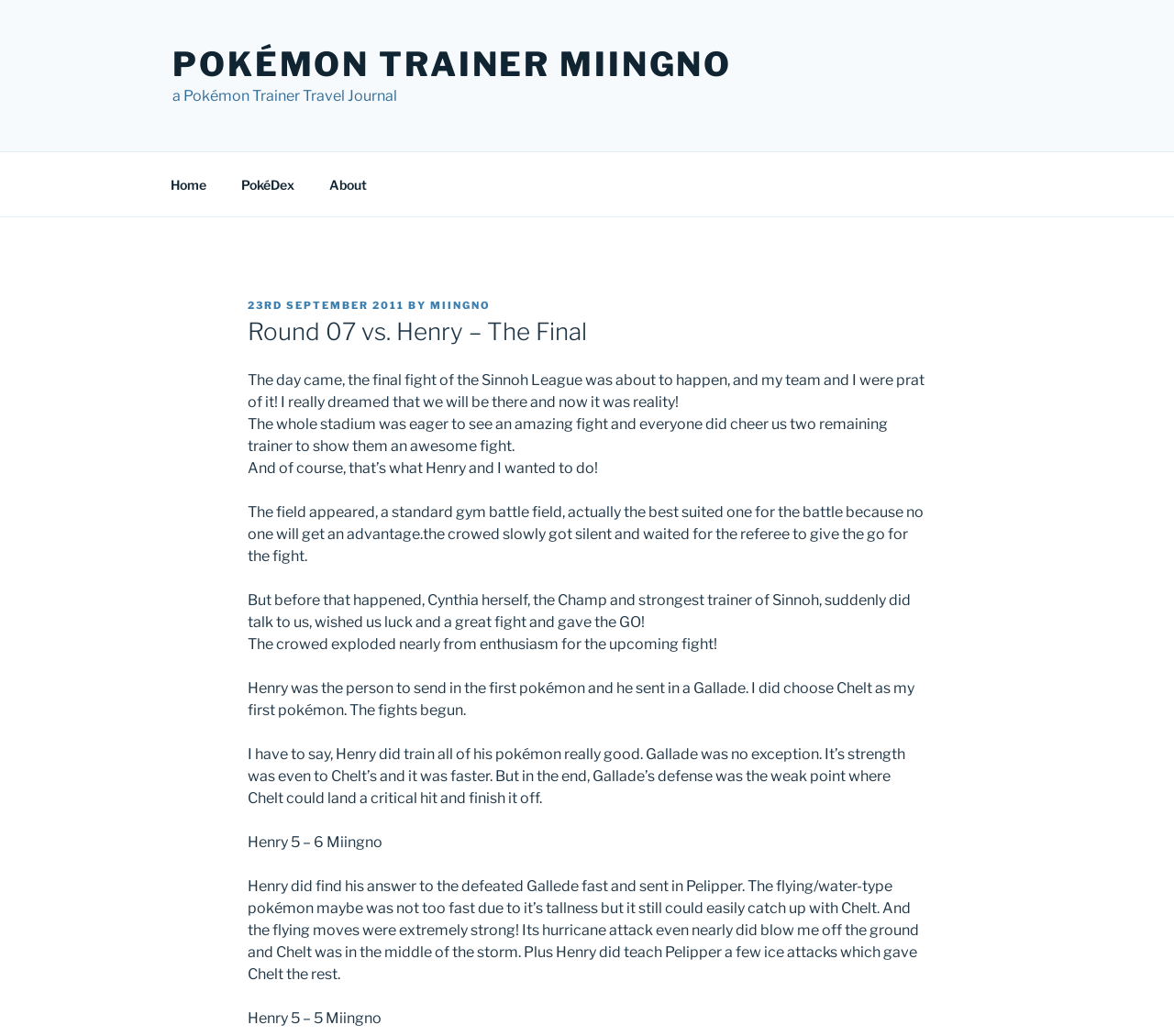Examine the image carefully and respond to the question with a detailed answer: 
What is the name of the champion who wished the trainers luck?

The text mentions that Cynthia, the champion and strongest trainer of Sinnoh, wished the trainers luck before the battle.